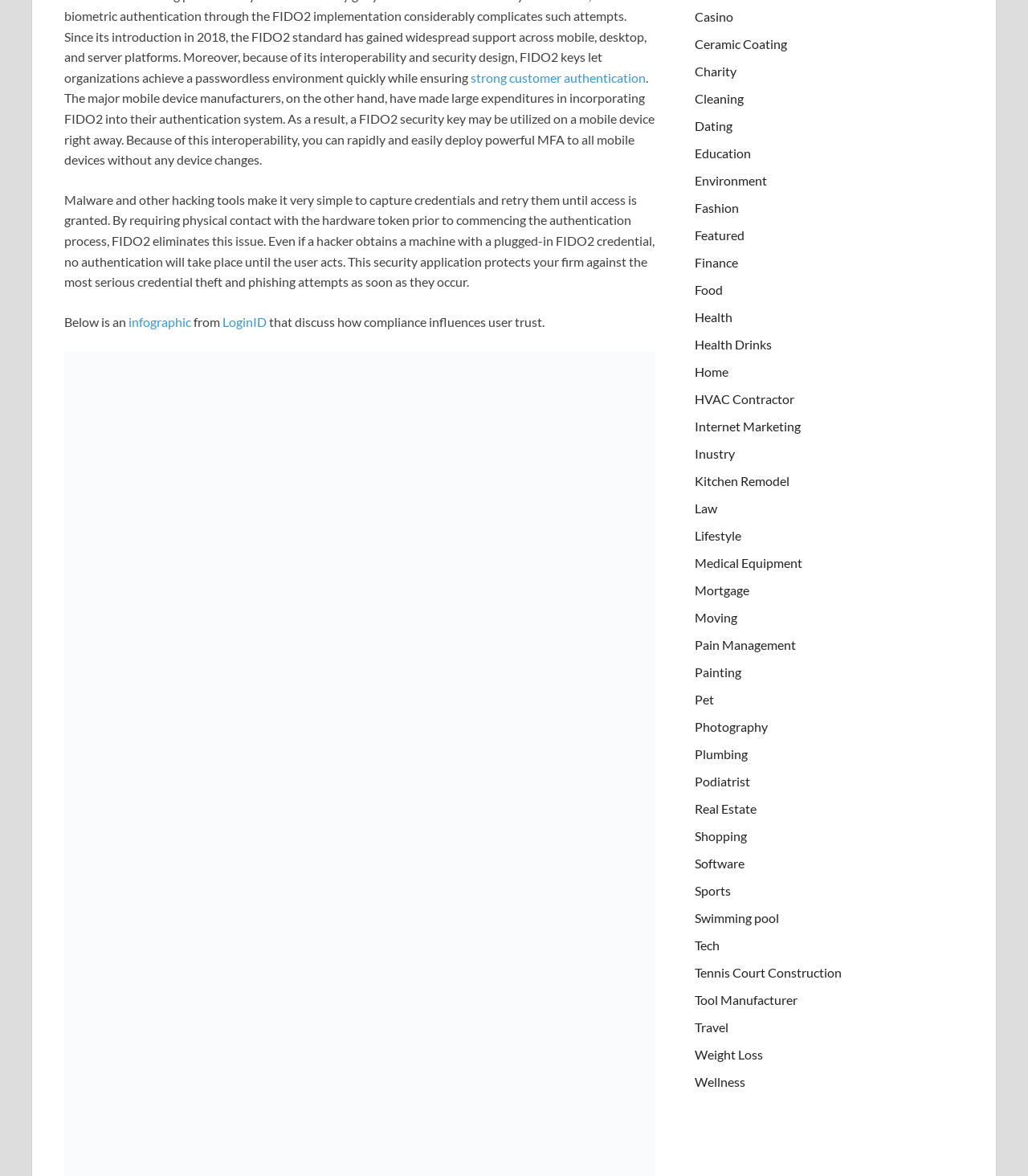Please identify the bounding box coordinates of where to click in order to follow the instruction: "Visit the News & Events page".

None